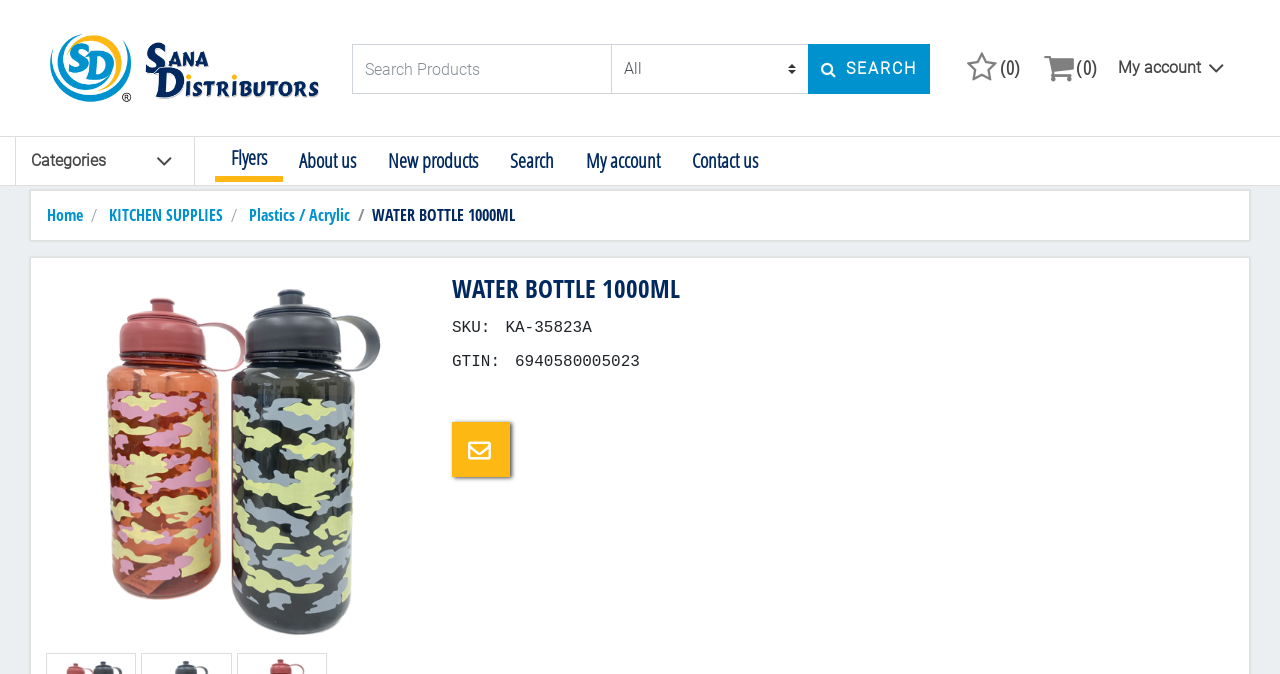Is there a search function on this page?
Please look at the screenshot and answer using one word or phrase.

Yes